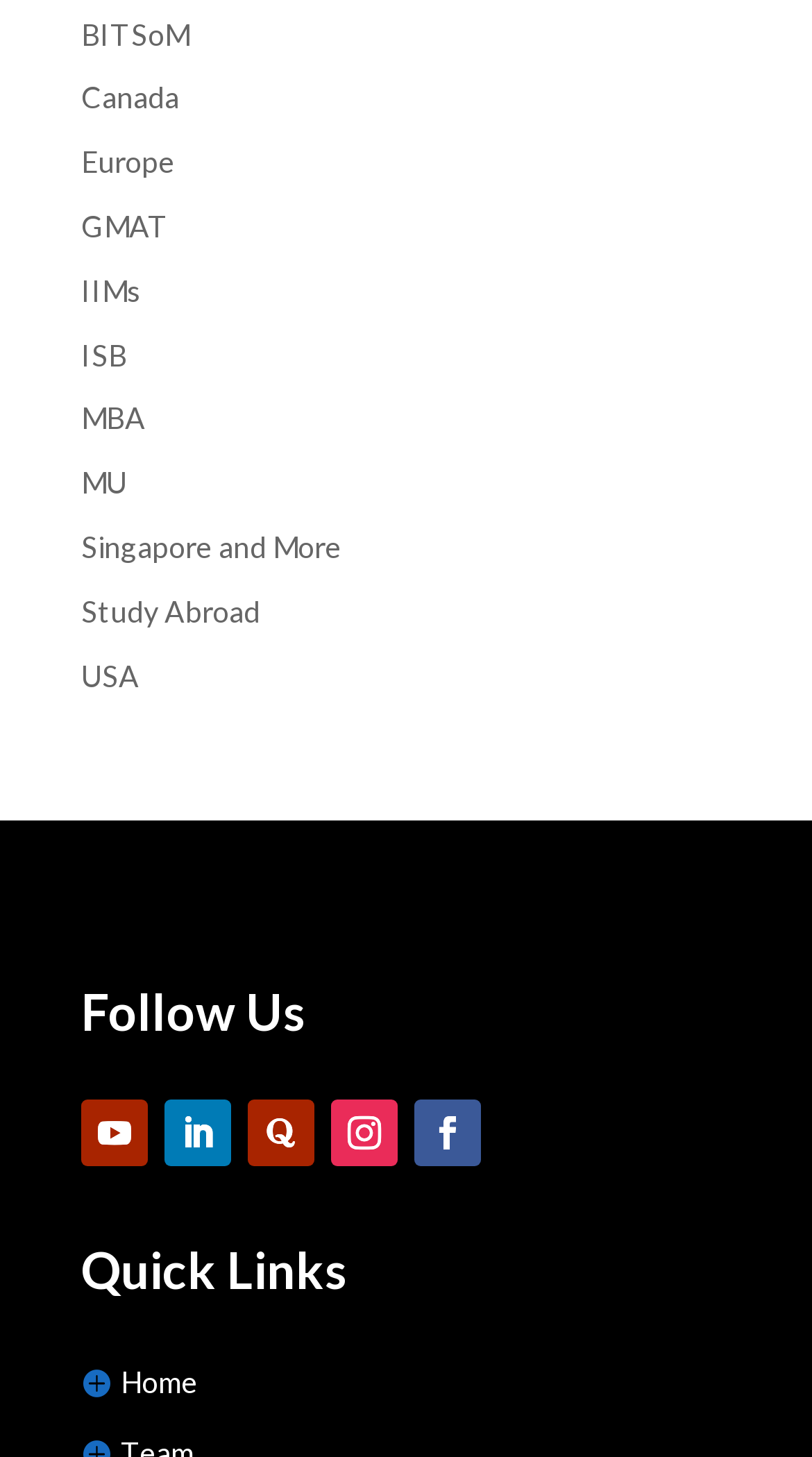What is the last link on the webpage?
Refer to the image and provide a one-word or short phrase answer.

Home